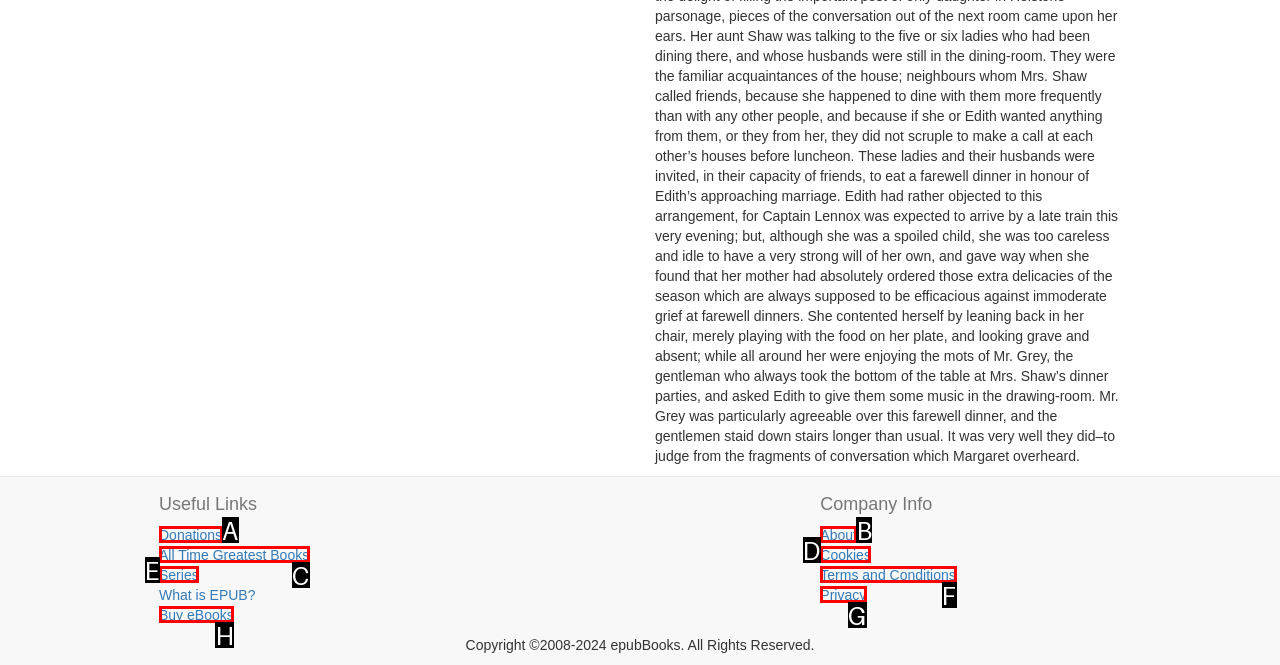To achieve the task: Check the Terms and Conditions, which HTML element do you need to click?
Respond with the letter of the correct option from the given choices.

F